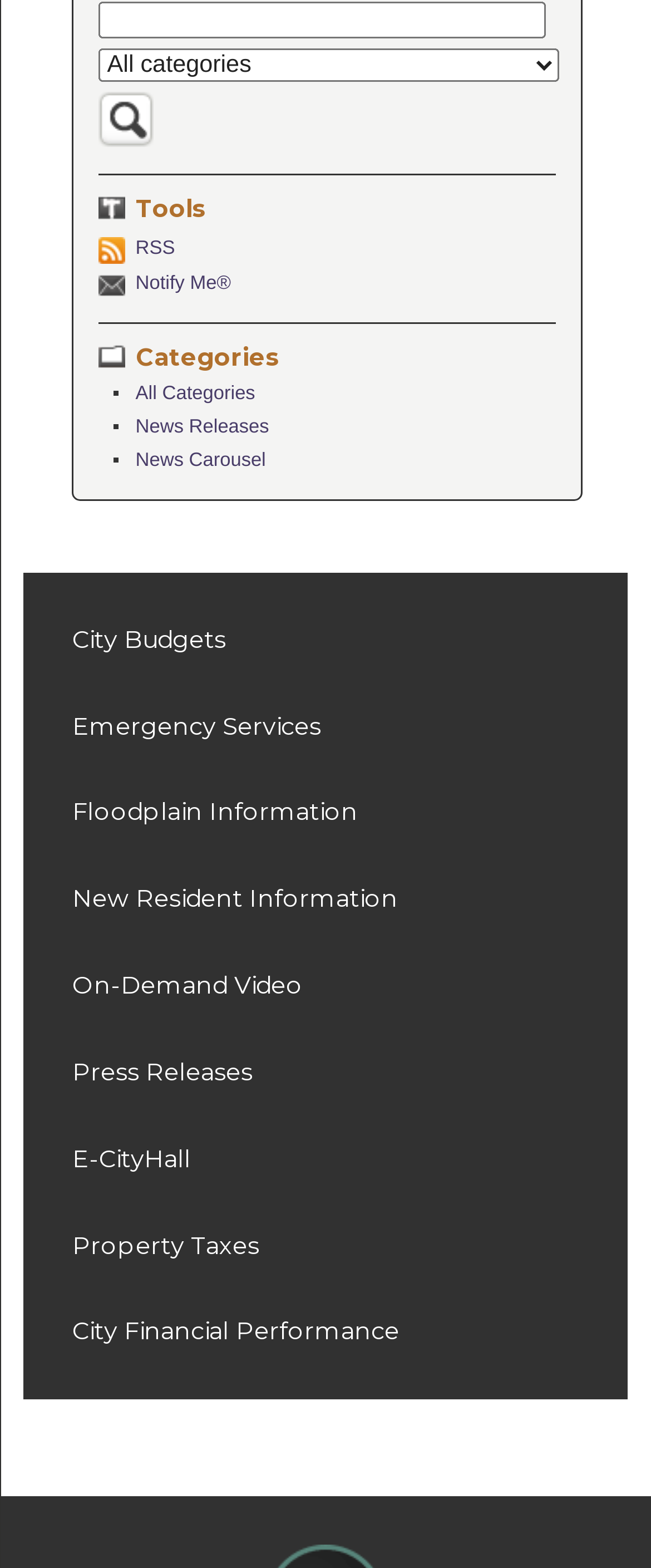Show the bounding box coordinates for the HTML element described as: "Floodplain Information".

[0.037, 0.491, 0.963, 0.546]